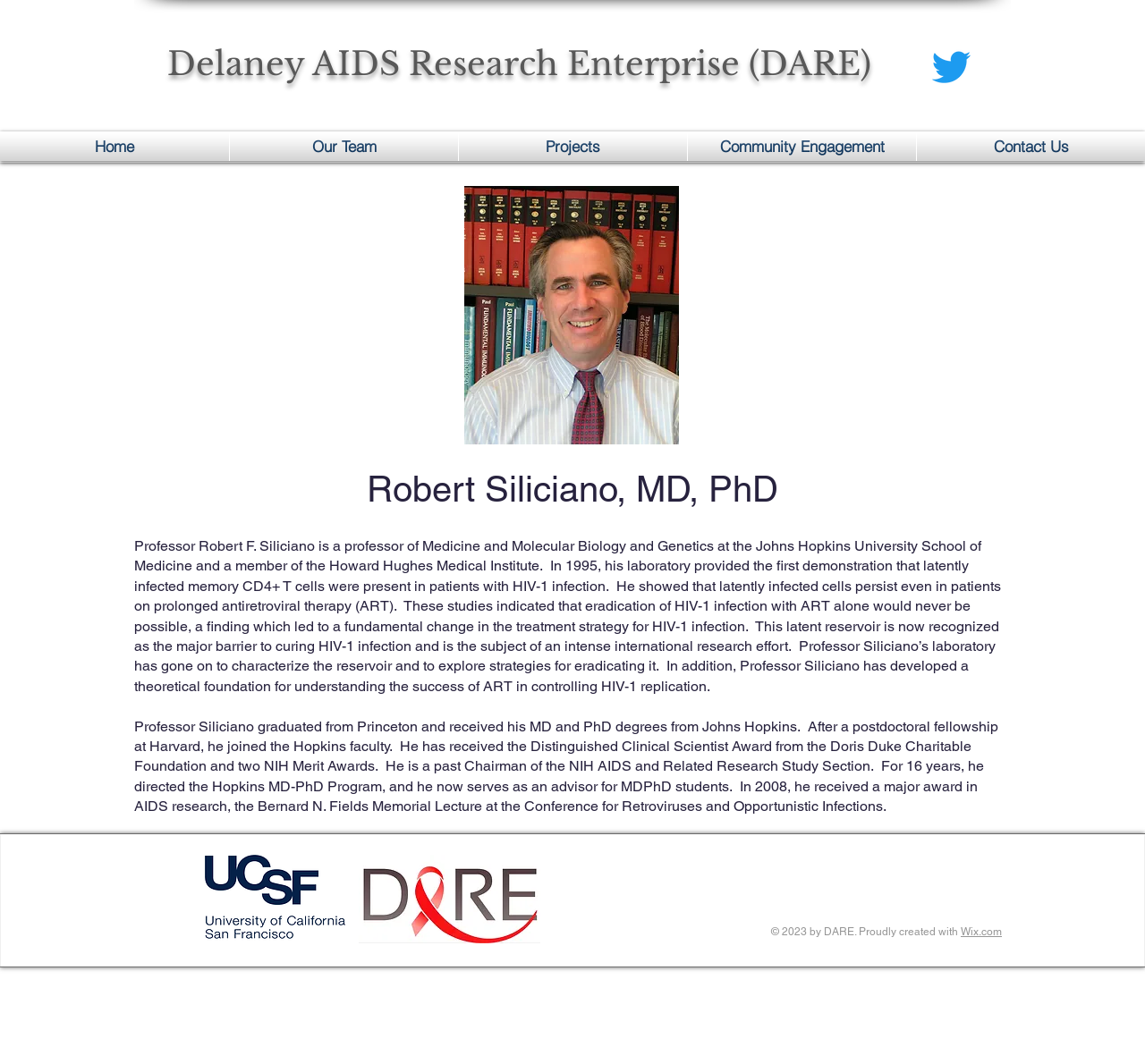Respond with a single word or short phrase to the following question: 
What is the name of the platform used to create the website?

Wix.com